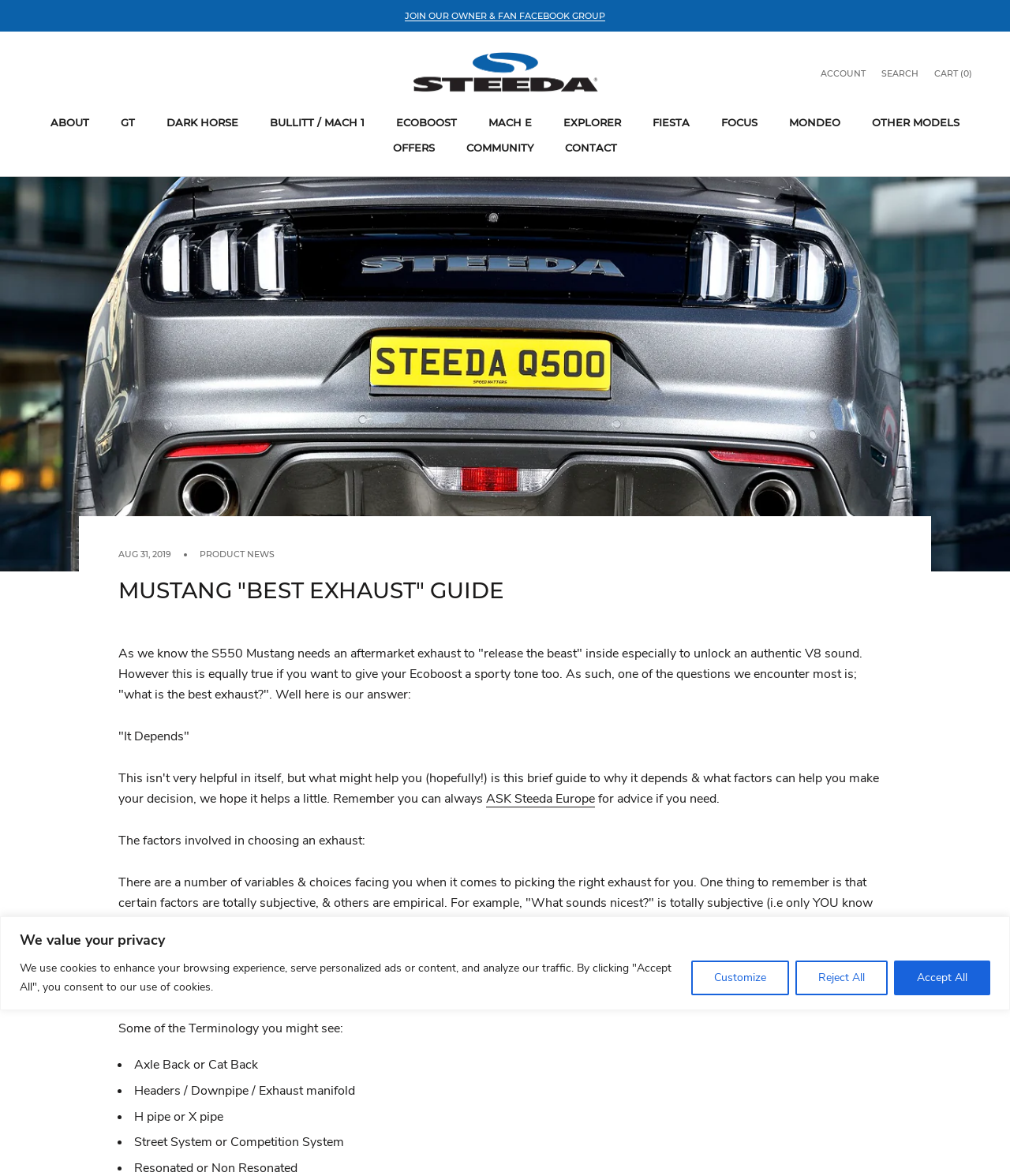What is the tone of the webpage? Analyze the screenshot and reply with just one word or a short phrase.

Informative